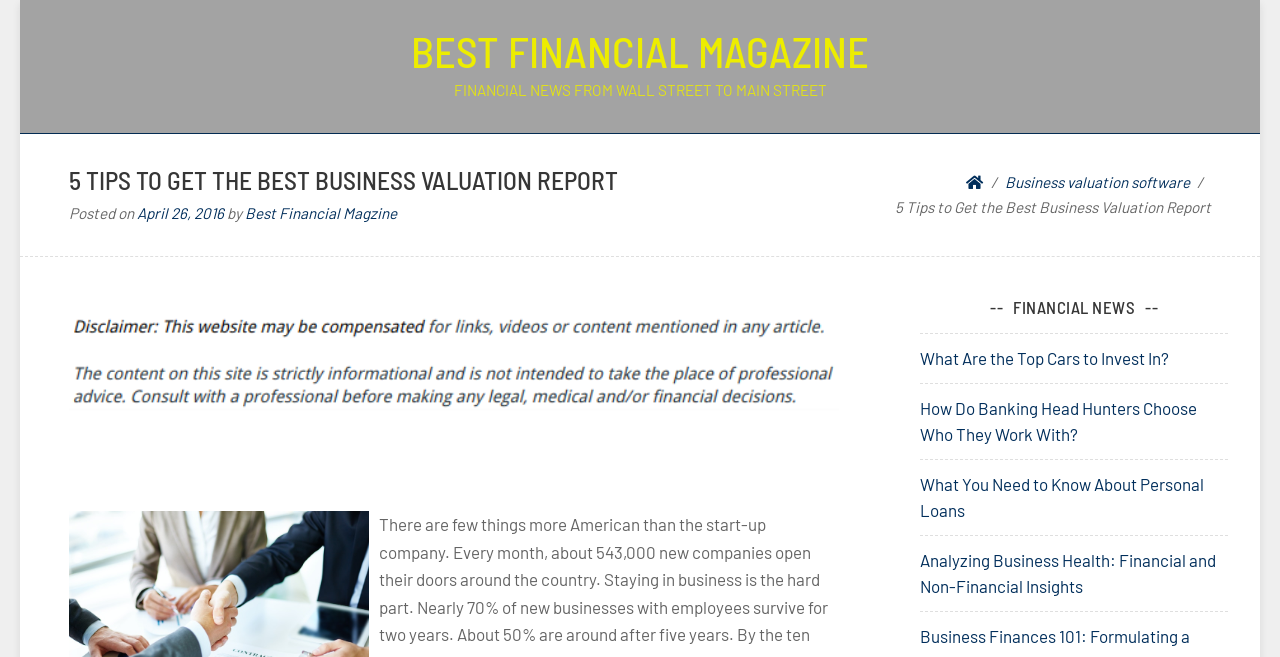Given the element description Business valuation software, predict the bounding box coordinates for the UI element in the webpage screenshot. The format should be (top-left x, top-left y, bottom-right x, bottom-right y), and the values should be between 0 and 1.

[0.785, 0.263, 0.929, 0.291]